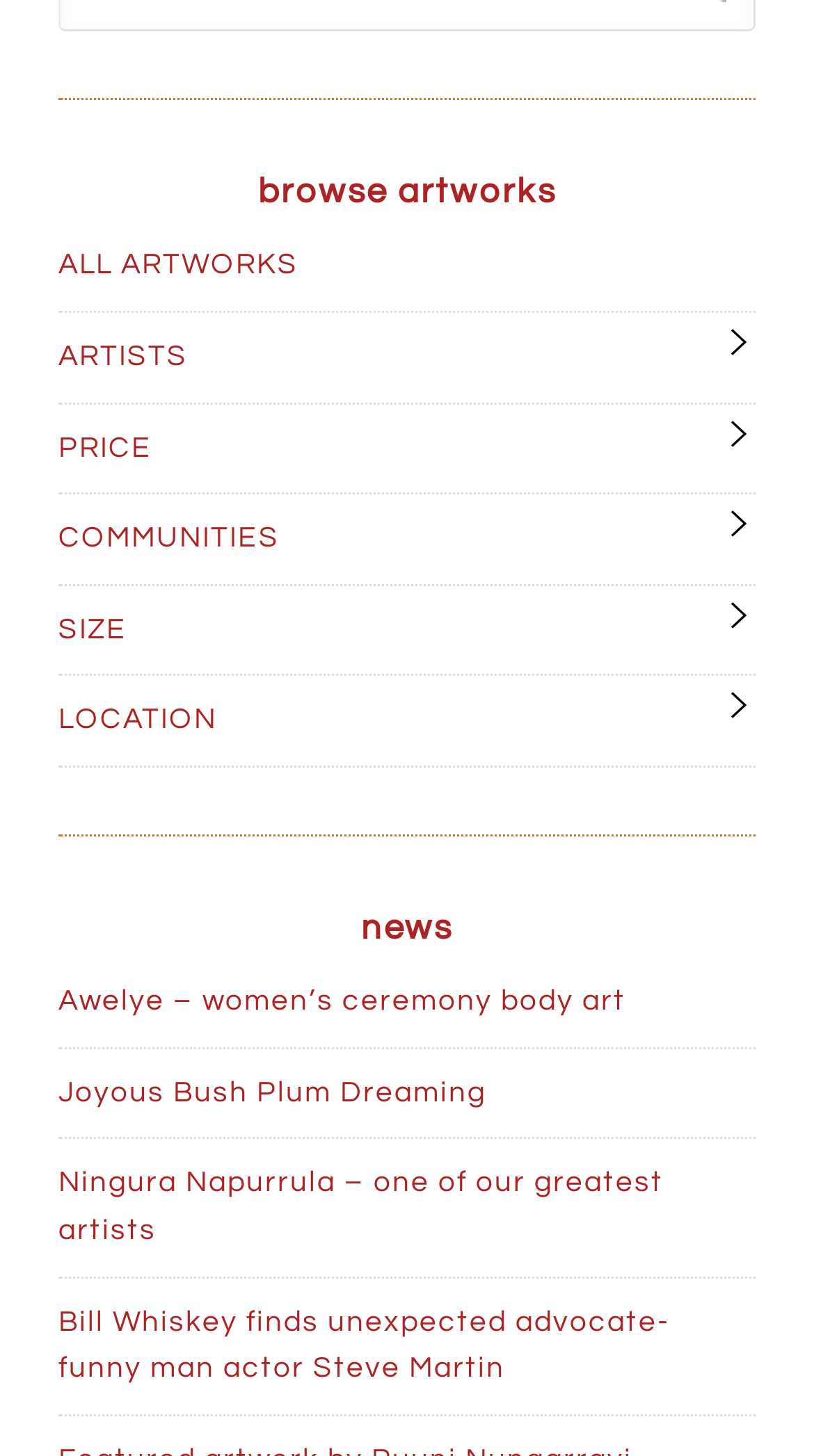Can you identify the bounding box coordinates of the clickable region needed to carry out this instruction: 'Filter artworks by price'? The coordinates should be four float numbers within the range of 0 to 1, stated as [left, top, right, bottom].

[0.072, 0.297, 0.187, 0.317]